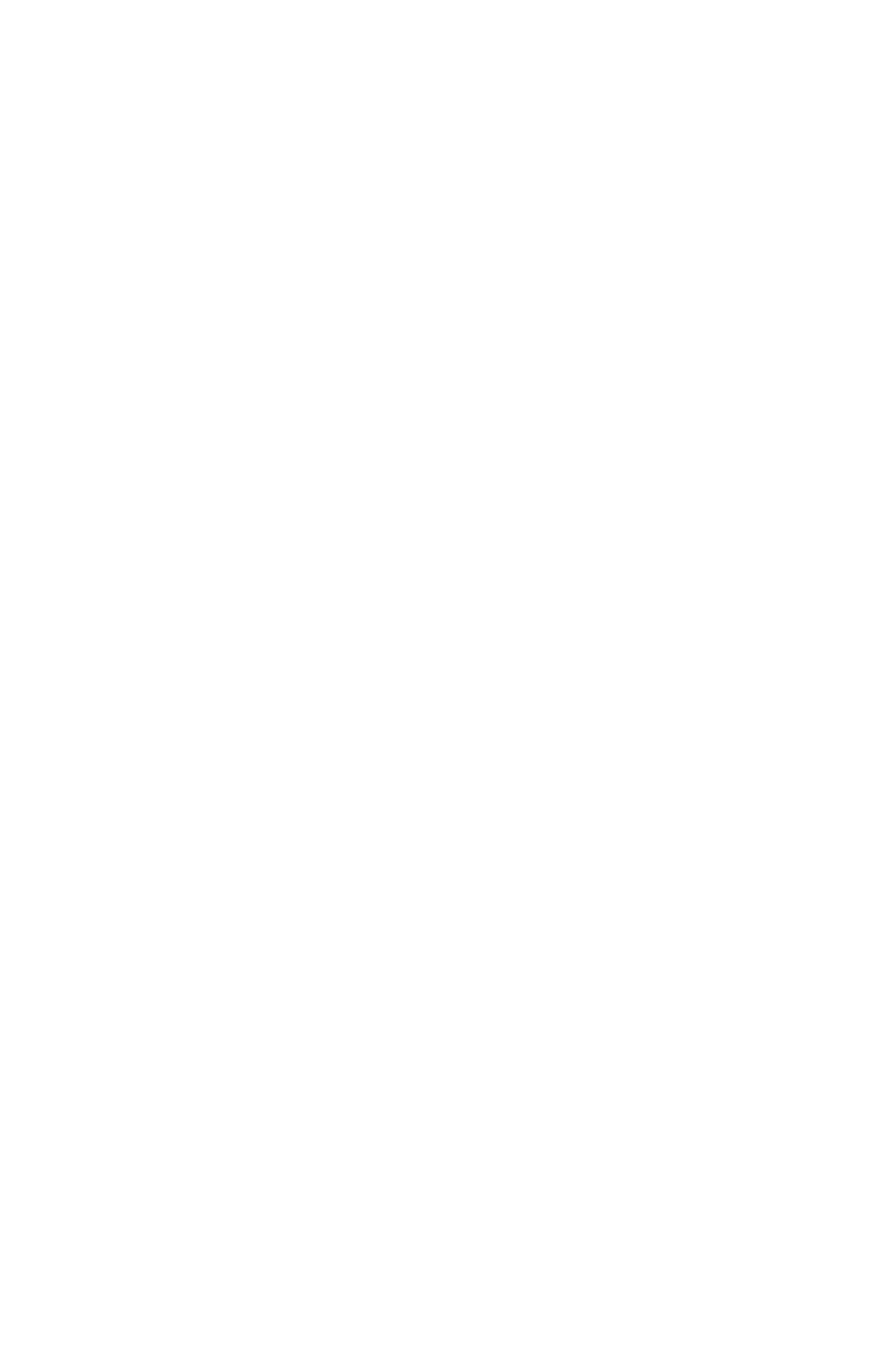Determine the bounding box coordinates for the area that needs to be clicked to fulfill this task: "View December 2021". The coordinates must be given as four float numbers between 0 and 1, i.e., [left, top, right, bottom].

[0.076, 0.798, 0.321, 0.823]